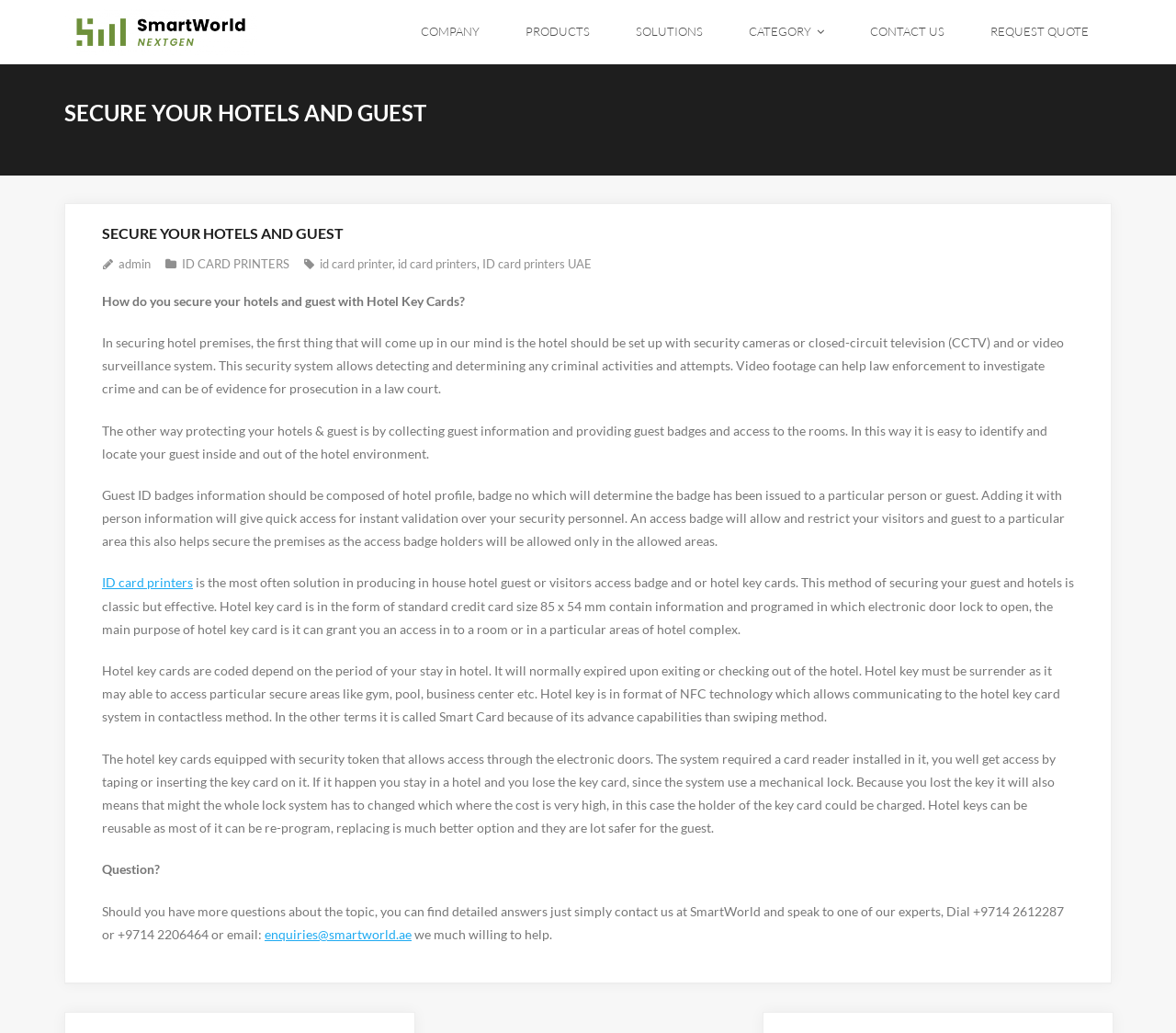Provide an in-depth description of the elements and layout of the webpage.

The webpage is about securing hotels and guests with hotel key cards. At the top left corner, there is a SmartWorld Nextgen logo, which is a link and an image. Below the logo, there is a heading that reads "SECURE YOUR HOTELS AND GUEST". 

On the top navigation bar, there are several links, including "COMPANY", "PRODUCTS", "SOLUTIONS", "CATEGORY", "CONTACT US", and "REQUEST QUOTE". 

The main content of the webpage is an article that discusses the importance of securing hotel premises. It suggests that hotels should be equipped with security cameras or closed-circuit television (CCTV) and video surveillance systems to detect and determine any criminal activities. The article also mentions that video footage can help law enforcement investigate crimes and serve as evidence in court.

The article then shifts its focus to protecting hotels and guests by collecting guest information and providing guest badges and access to rooms. It explains that guest ID badges should contain hotel profile, badge number, and personal information to facilitate quick validation by security personnel. 

The article also discusses the use of ID card printers to produce in-house hotel guest or visitor access badges and hotel key cards. It explains that hotel key cards are coded to grant access to specific areas of the hotel complex and are typically valid for the duration of a guest's stay. 

At the bottom of the article, there is a section that invites readers to contact SmartWorld for more information or to ask questions. It provides contact details, including phone numbers and an email address.